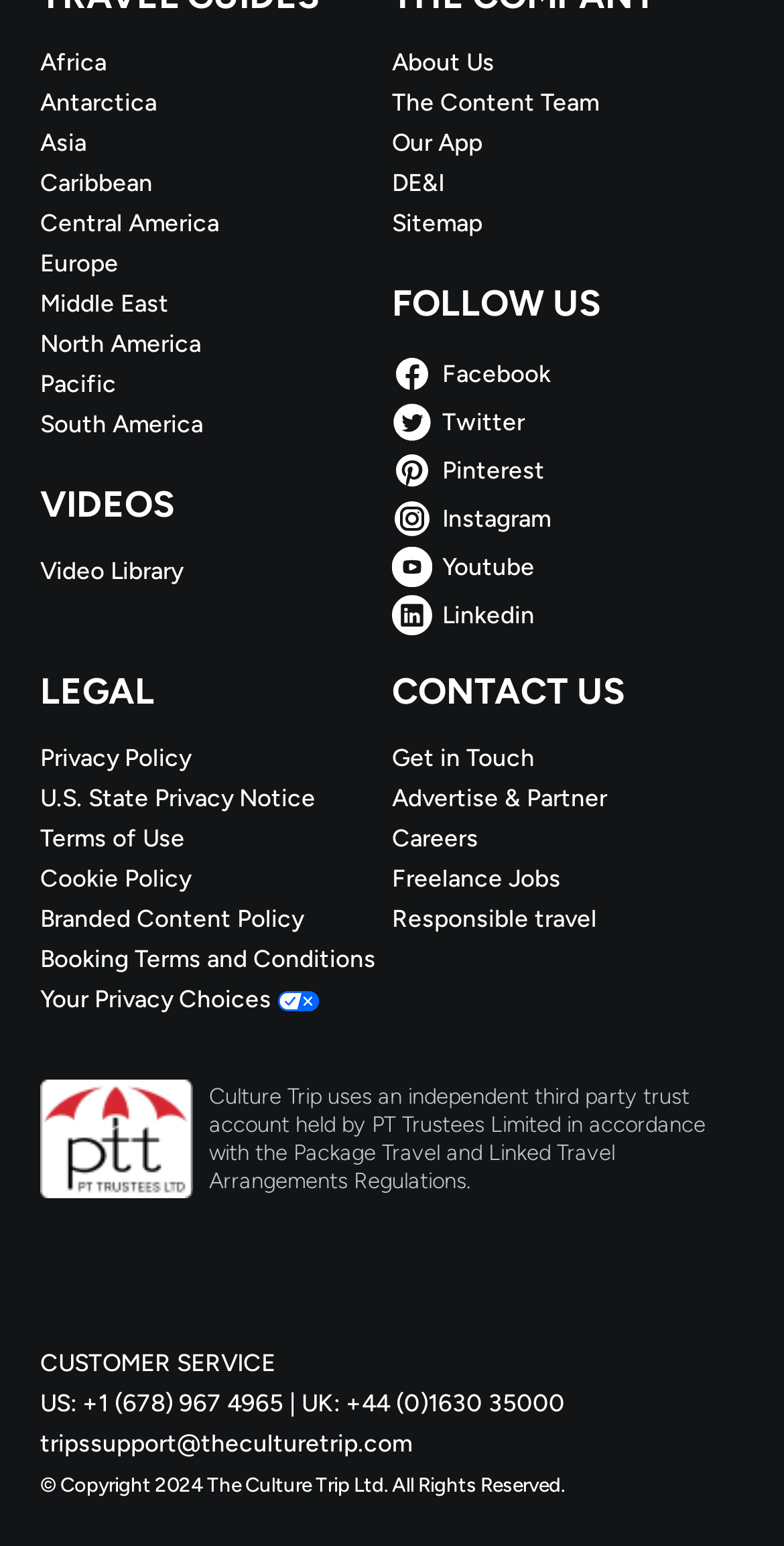Please find the bounding box coordinates for the clickable element needed to perform this instruction: "Get in Touch".

[0.5, 0.48, 0.949, 0.501]